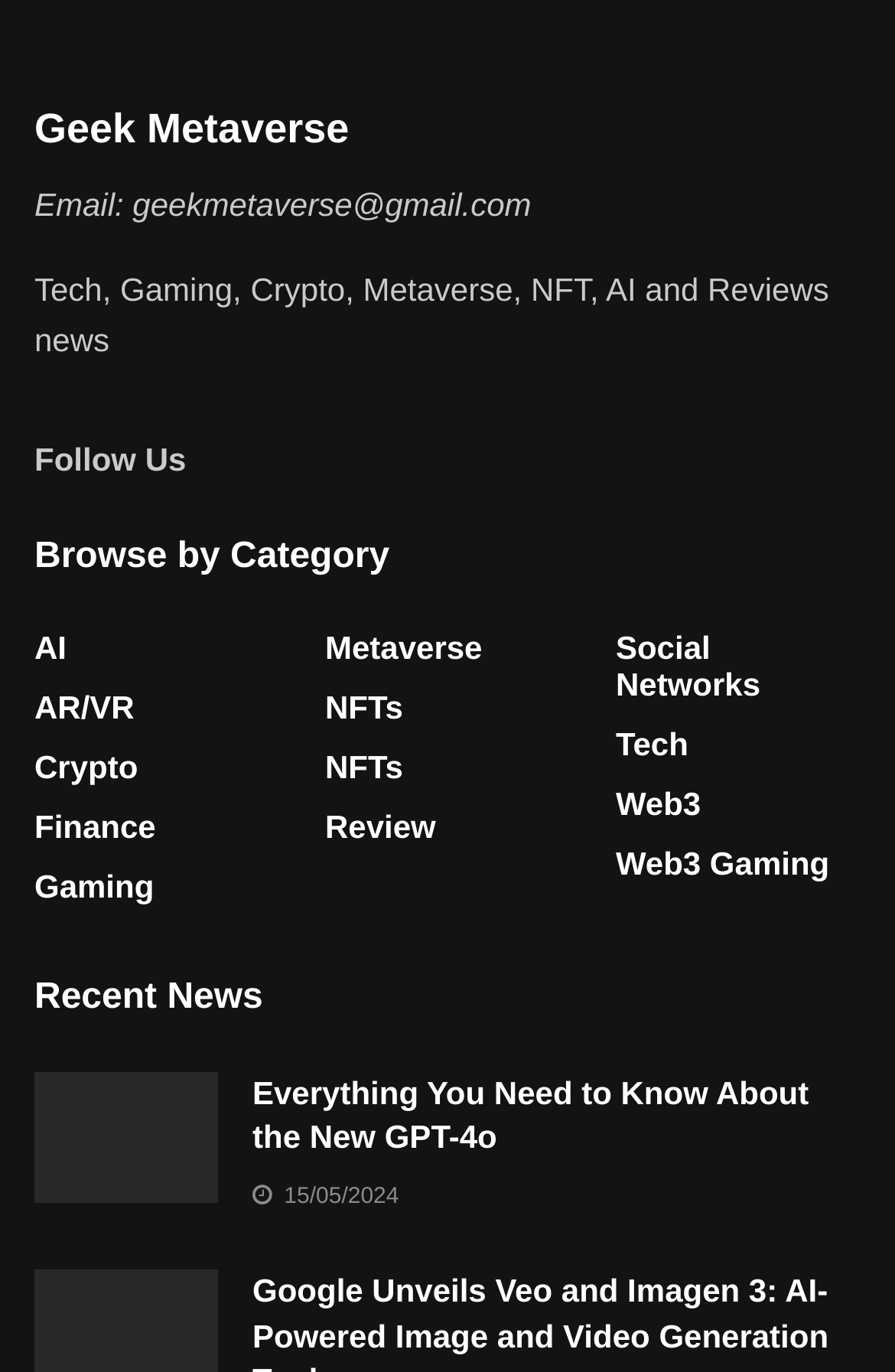Determine the bounding box coordinates for the element that should be clicked to follow this instruction: "Check the recent news". The coordinates should be given as four float numbers between 0 and 1, in the format [left, top, right, bottom].

[0.038, 0.71, 0.962, 0.747]